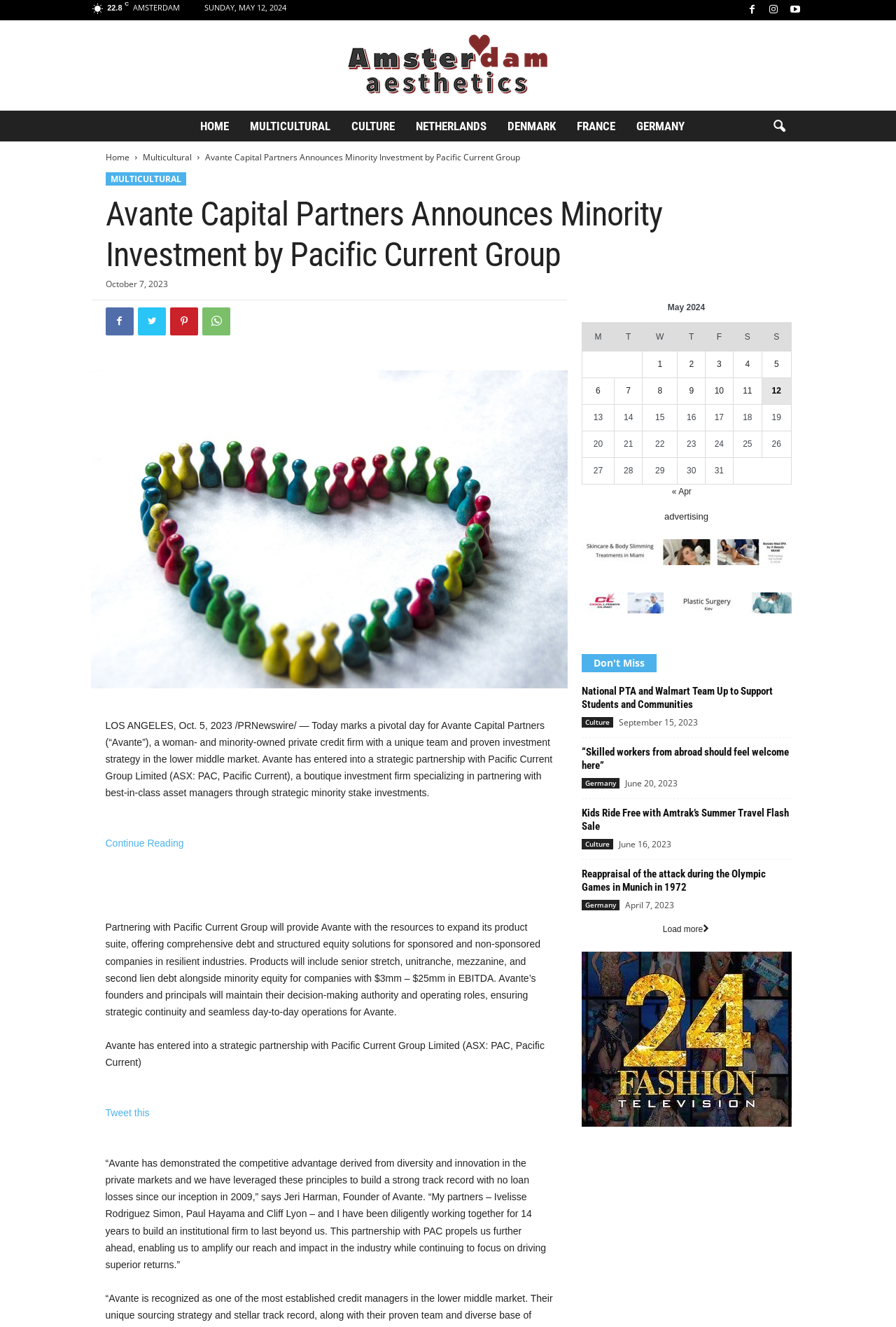Determine the bounding box for the UI element that matches this description: "alt="kiev plastic surgery"".

[0.649, 0.447, 0.883, 0.462]